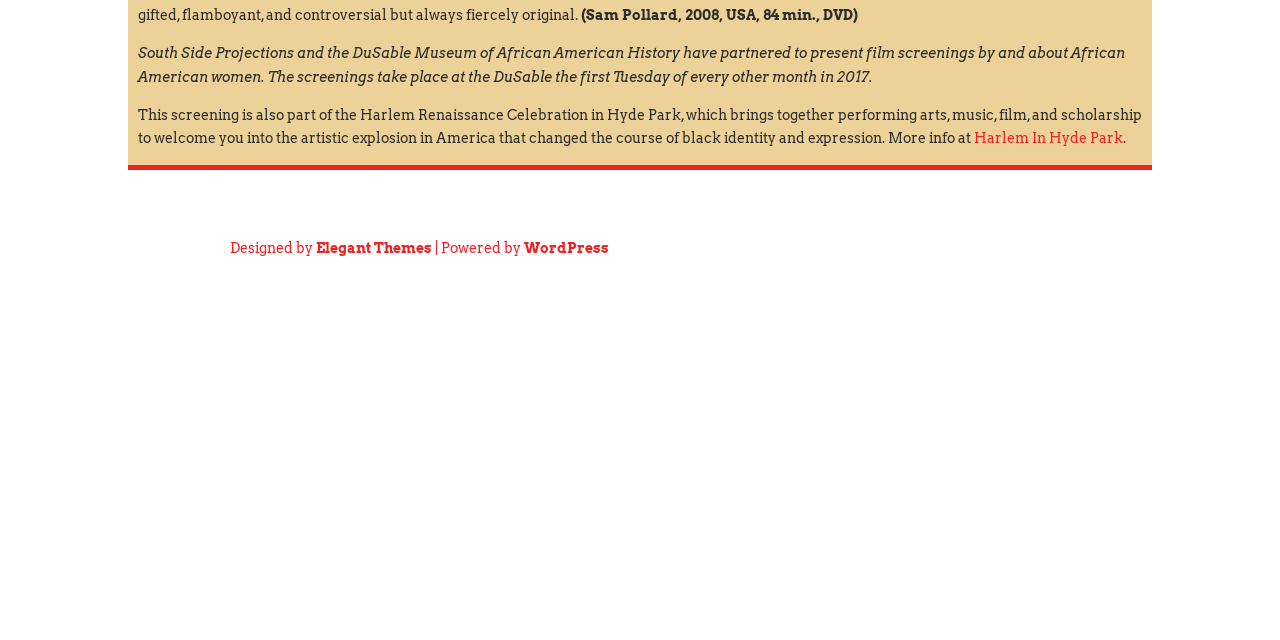Identify the bounding box coordinates for the UI element described as follows: "Harlem In Hyde Park". Ensure the coordinates are four float numbers between 0 and 1, formatted as [left, top, right, bottom].

[0.761, 0.204, 0.877, 0.229]